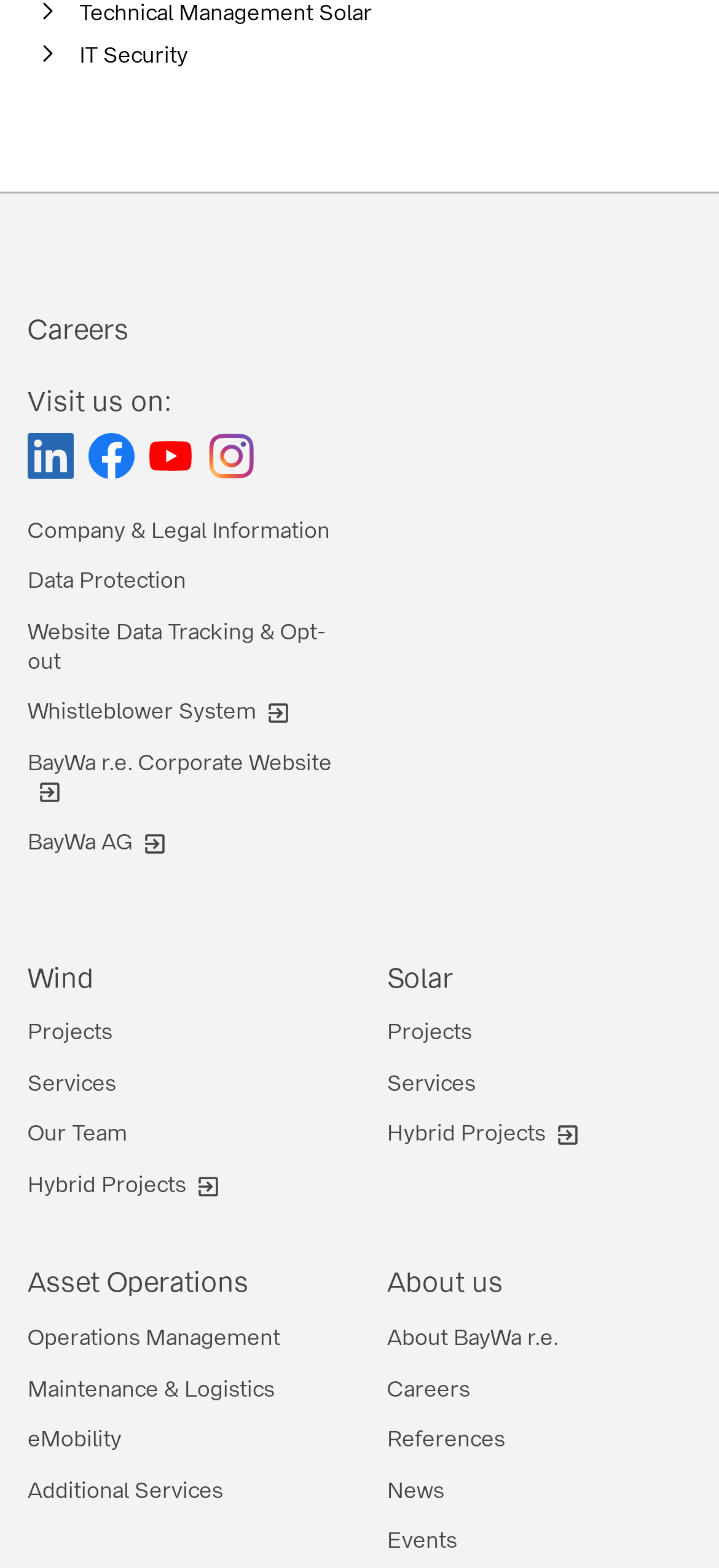Locate the bounding box of the UI element defined by this description: "Website Data Tracking & Opt-out". The coordinates should be given as four float numbers between 0 and 1, formatted as [left, top, right, bottom].

[0.038, 0.388, 0.462, 0.439]